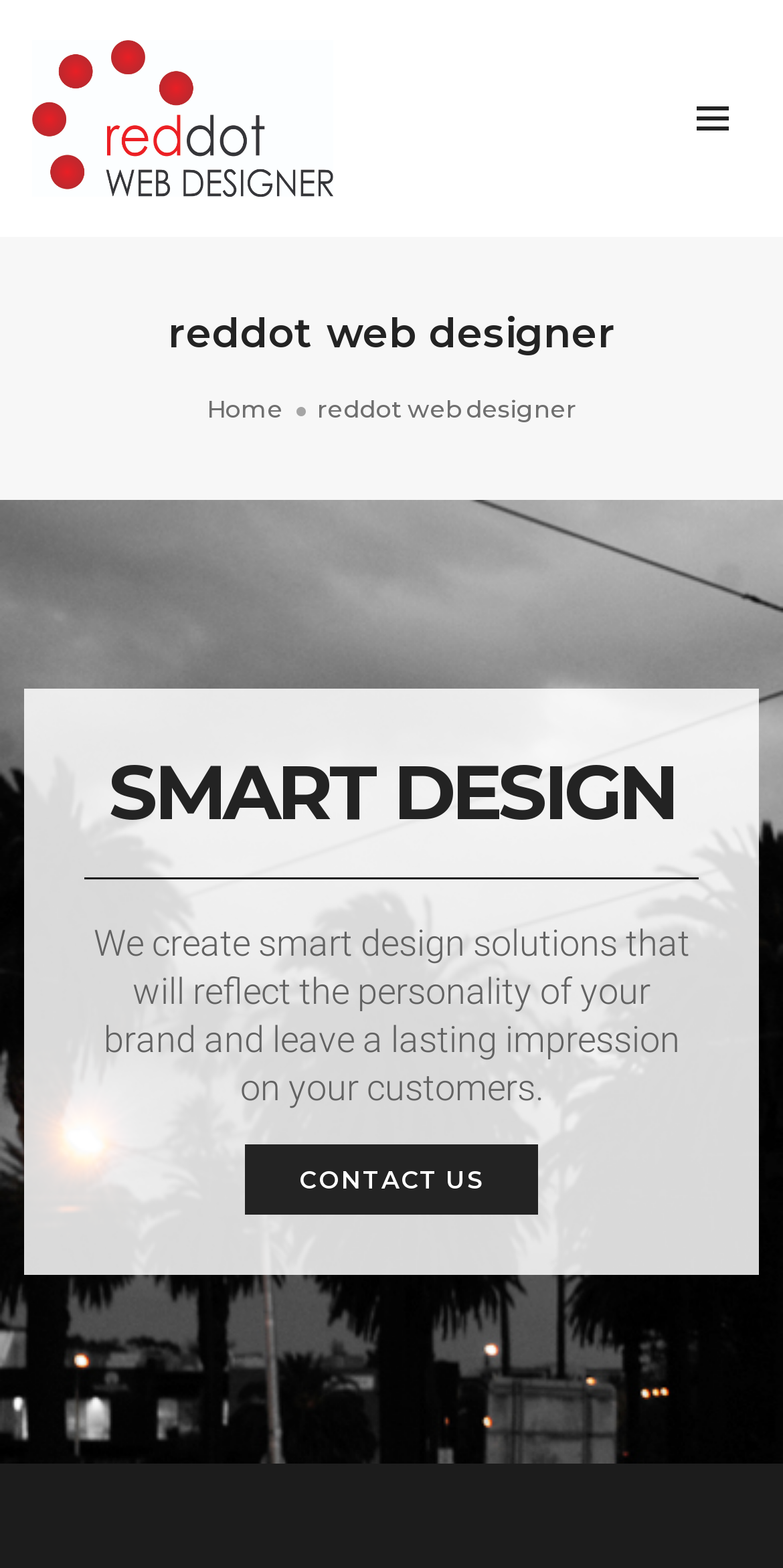What is the layout of the webpage?
Refer to the image and provide a concise answer in one word or phrase.

Divided into sections